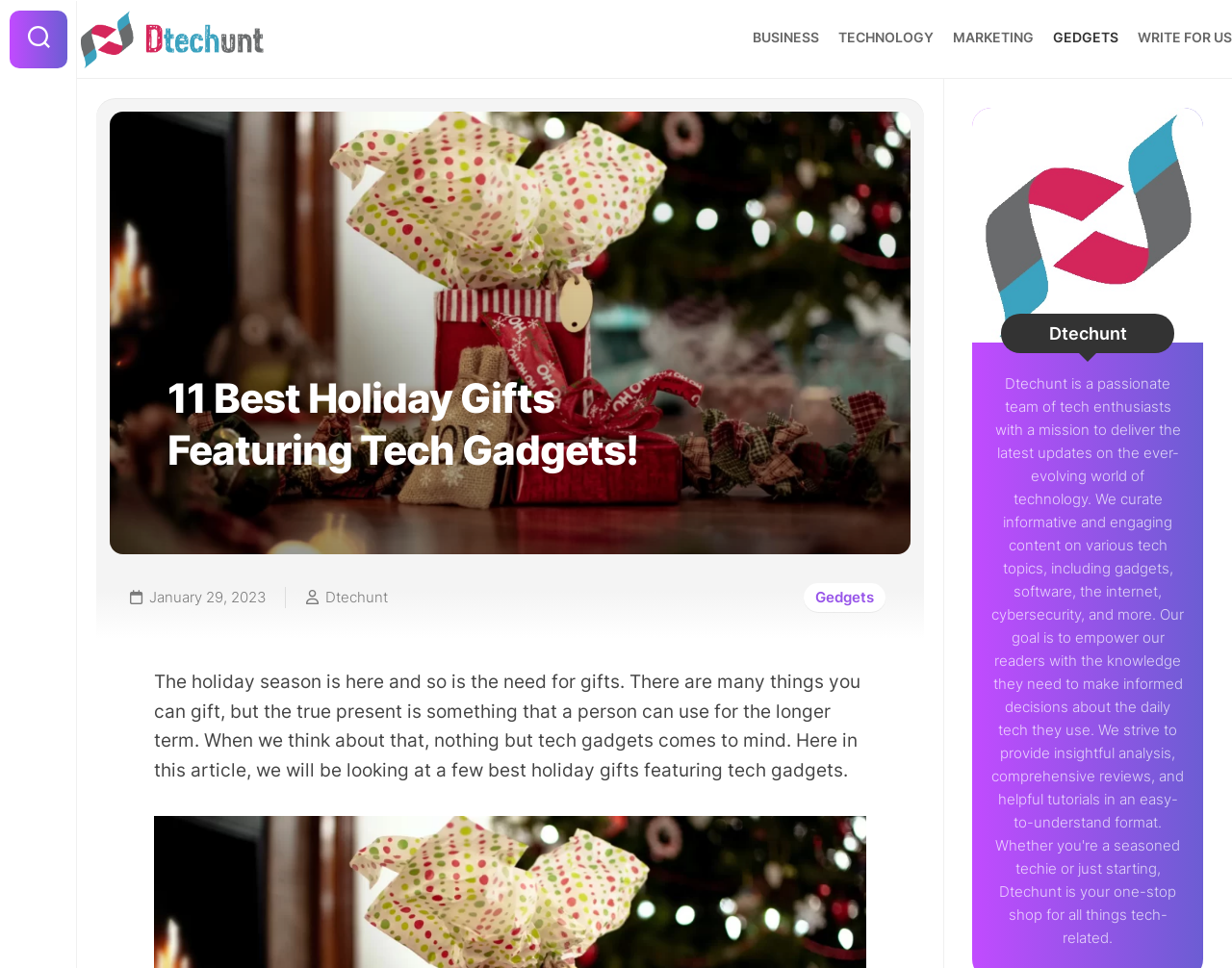Please give the bounding box coordinates of the area that should be clicked to fulfill the following instruction: "Go to the BUSINESS section". The coordinates should be in the format of four float numbers from 0 to 1, i.e., [left, top, right, bottom].

[0.58, 0.029, 0.634, 0.049]